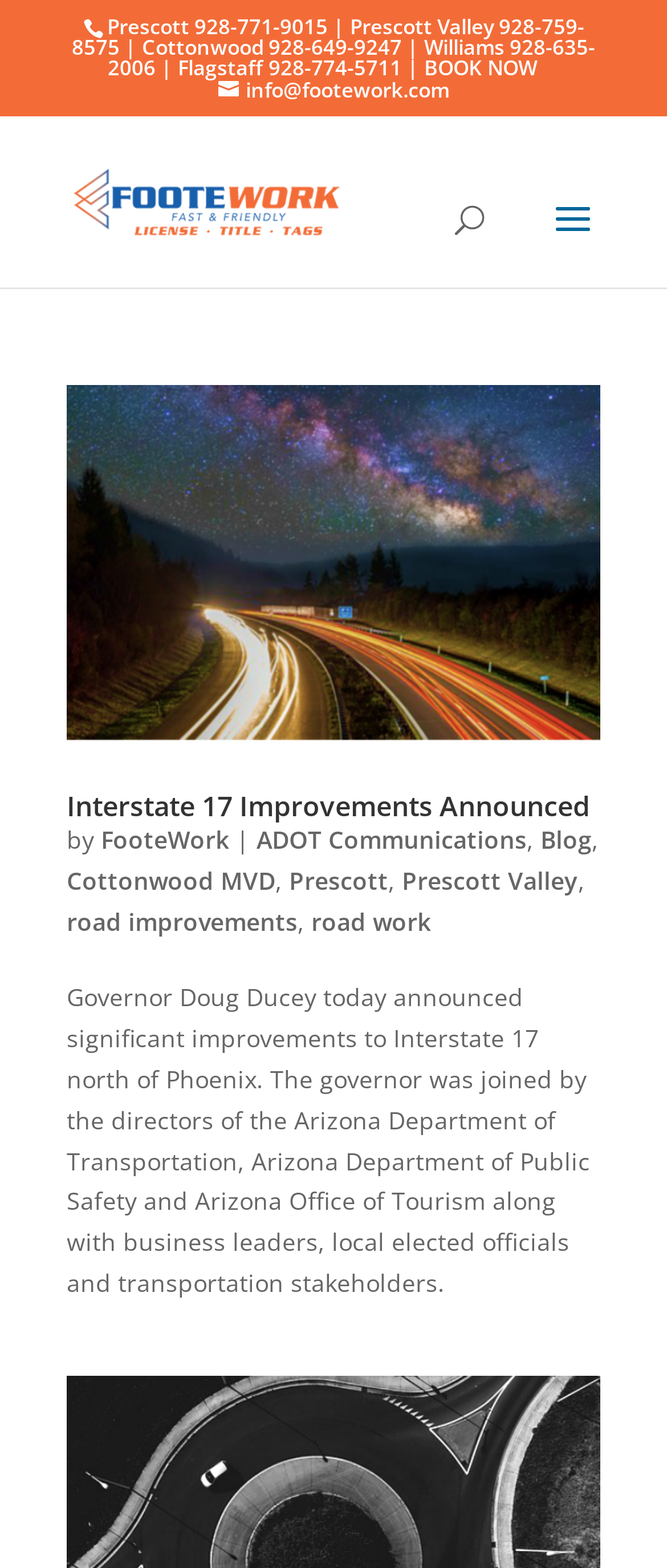Show the bounding box coordinates for the element that needs to be clicked to execute the following instruction: "Contact FooteWork via email". Provide the coordinates in the form of four float numbers between 0 and 1, i.e., [left, top, right, bottom].

[0.327, 0.048, 0.673, 0.067]